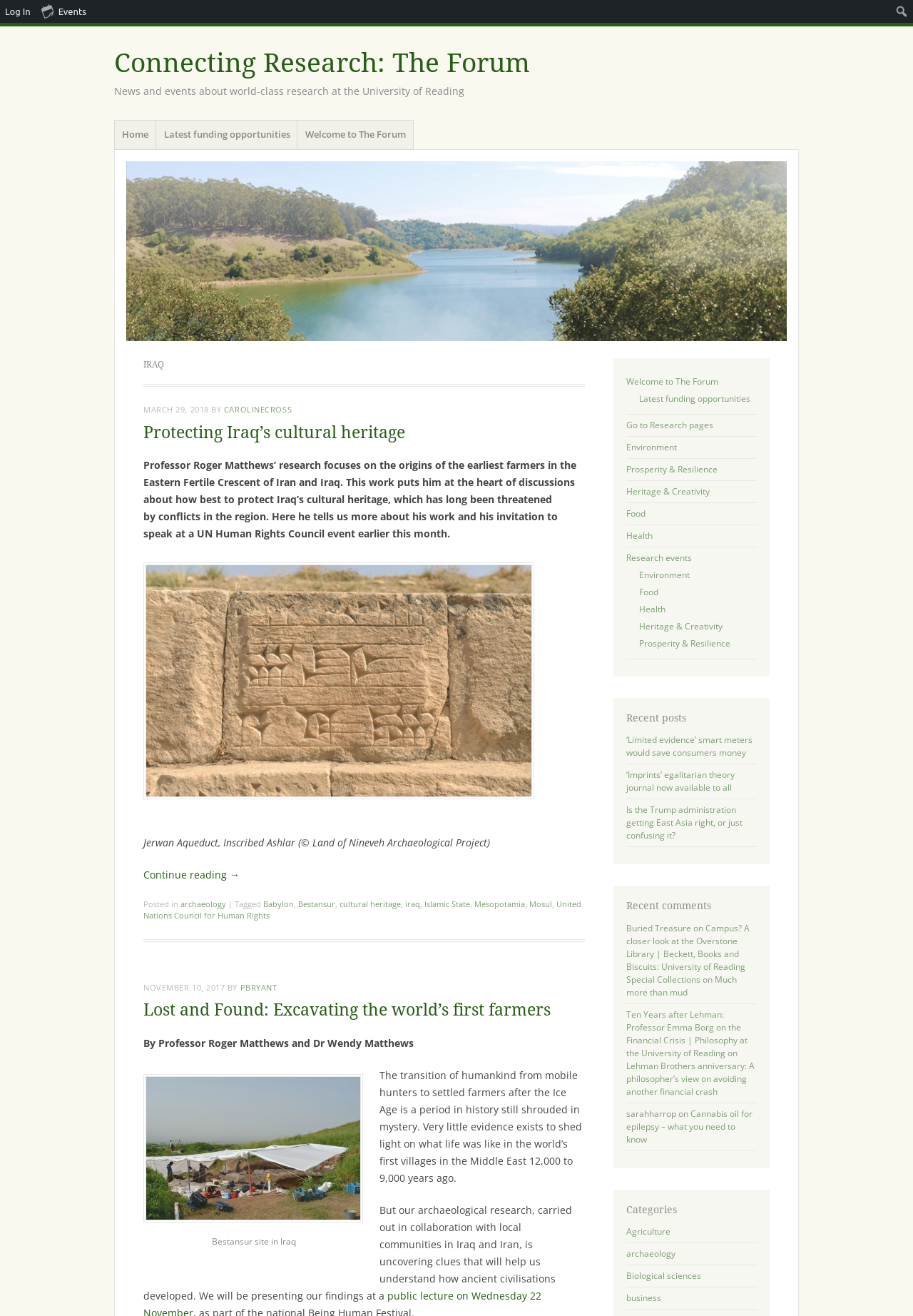Please provide the bounding box coordinate of the region that matches the element description: alt="Infinite Media". Coordinates should be in the format (top-left x, top-left y, bottom-right x, bottom-right y) and all values should be between 0 and 1.

None